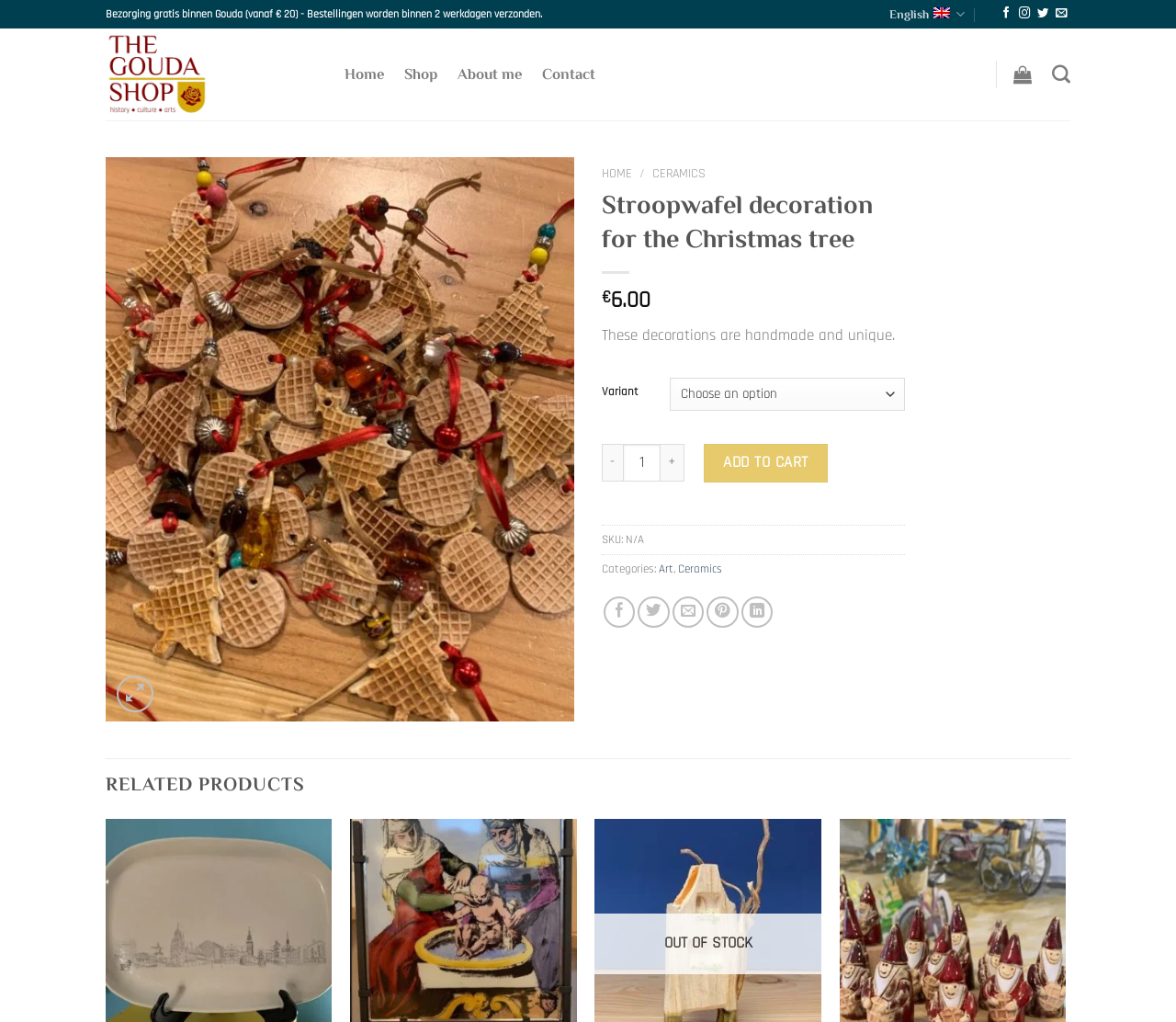Please find the bounding box coordinates of the element that must be clicked to perform the given instruction: "Search for products". The coordinates should be four float numbers from 0 to 1, i.e., [left, top, right, bottom].

[0.895, 0.053, 0.91, 0.093]